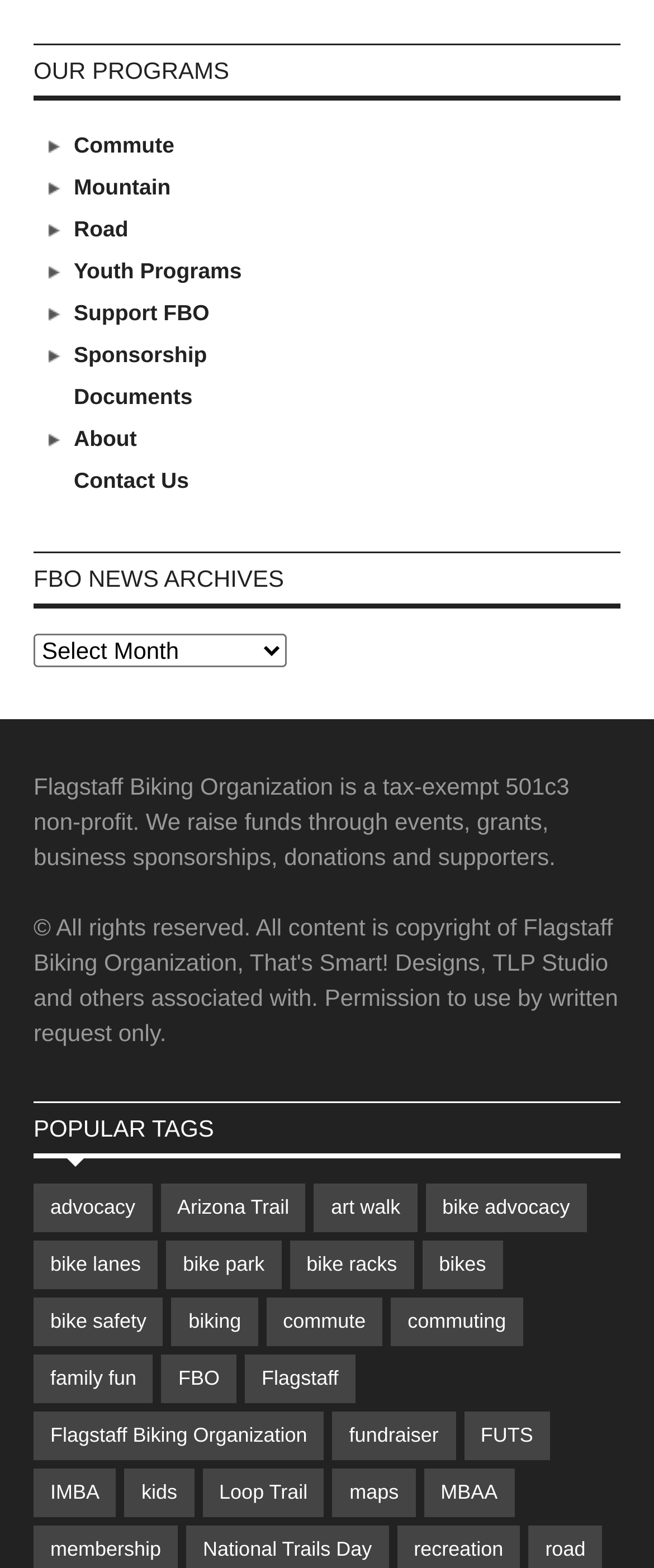Please find and report the bounding box coordinates of the element to click in order to perform the following action: "Click on the 'Contact Us' link". The coordinates should be expressed as four float numbers between 0 and 1, in the format [left, top, right, bottom].

[0.113, 0.298, 0.289, 0.314]